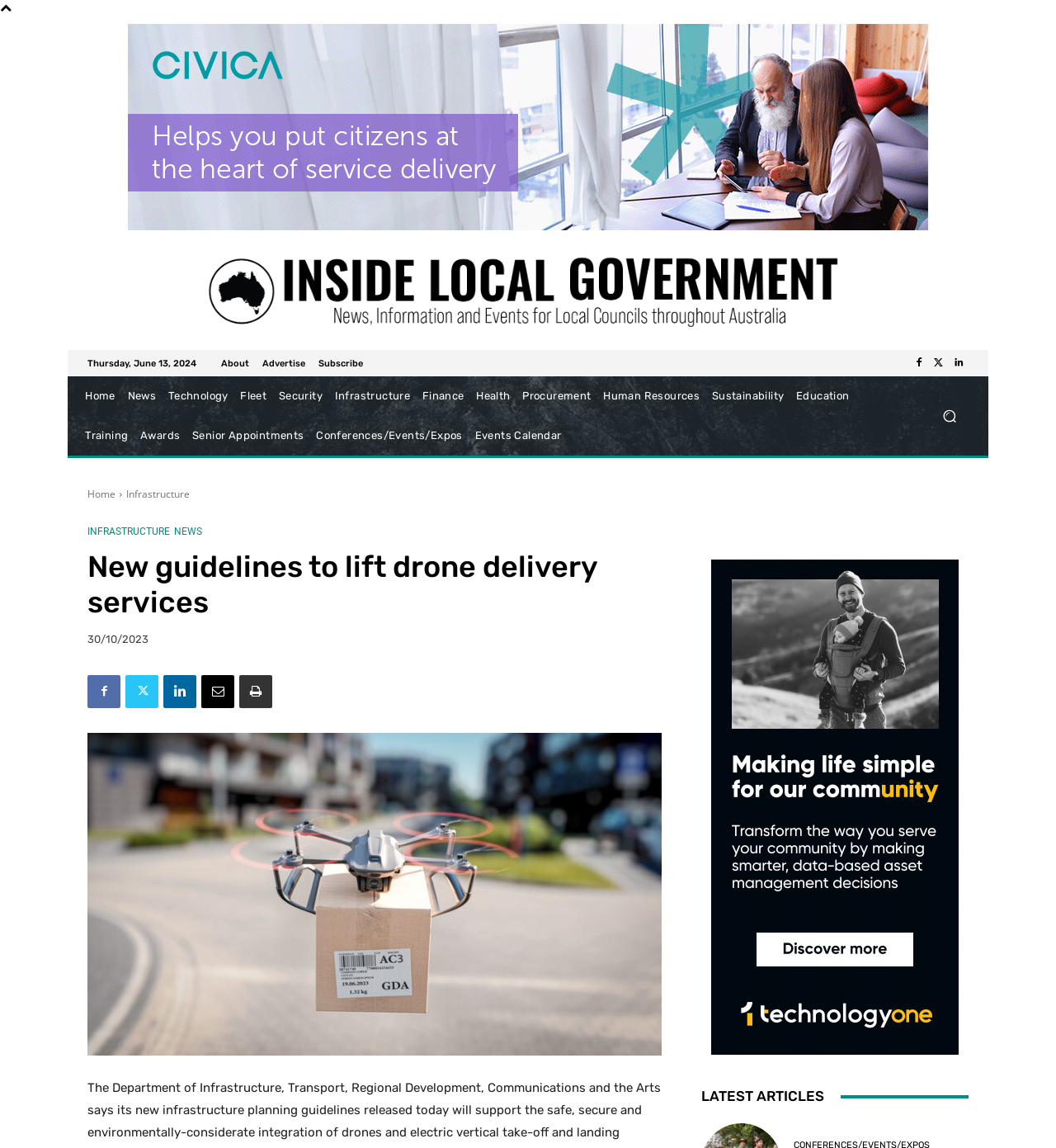Create a detailed summary of the webpage's content and design.

This webpage appears to be a news article page from Inside Local Government. At the top, there is a logo on the left side, accompanied by a date "Thursday, June 13, 2024" and several links to different sections of the website, including "About", "Advertise", and "Subscribe". On the right side, there are three social media links and a search button with a magnifying glass icon.

Below the top section, there is a navigation menu with links to various categories, including "Home", "News", "Technology", "Fleet", "Security", "Infrastructure", "Finance", "Health", "Procurement", "Human Resources", "Sustainability", "Education", "Training", "Awards", "Senior Appointments", "Conferences/Events/Expos", and "Events Calendar".

The main content of the page is an article titled "New guidelines to lift drone delivery services". The article has a timestamp "30/10/2023" and is accompanied by several social media sharing links. Below the article title, there is a large image that takes up most of the page width.

On the right side of the page, there is a section with a heading "LATEST ARTICLES". There are two advertisements, one at the top and one at the bottom, both taking up a significant portion of the page width.